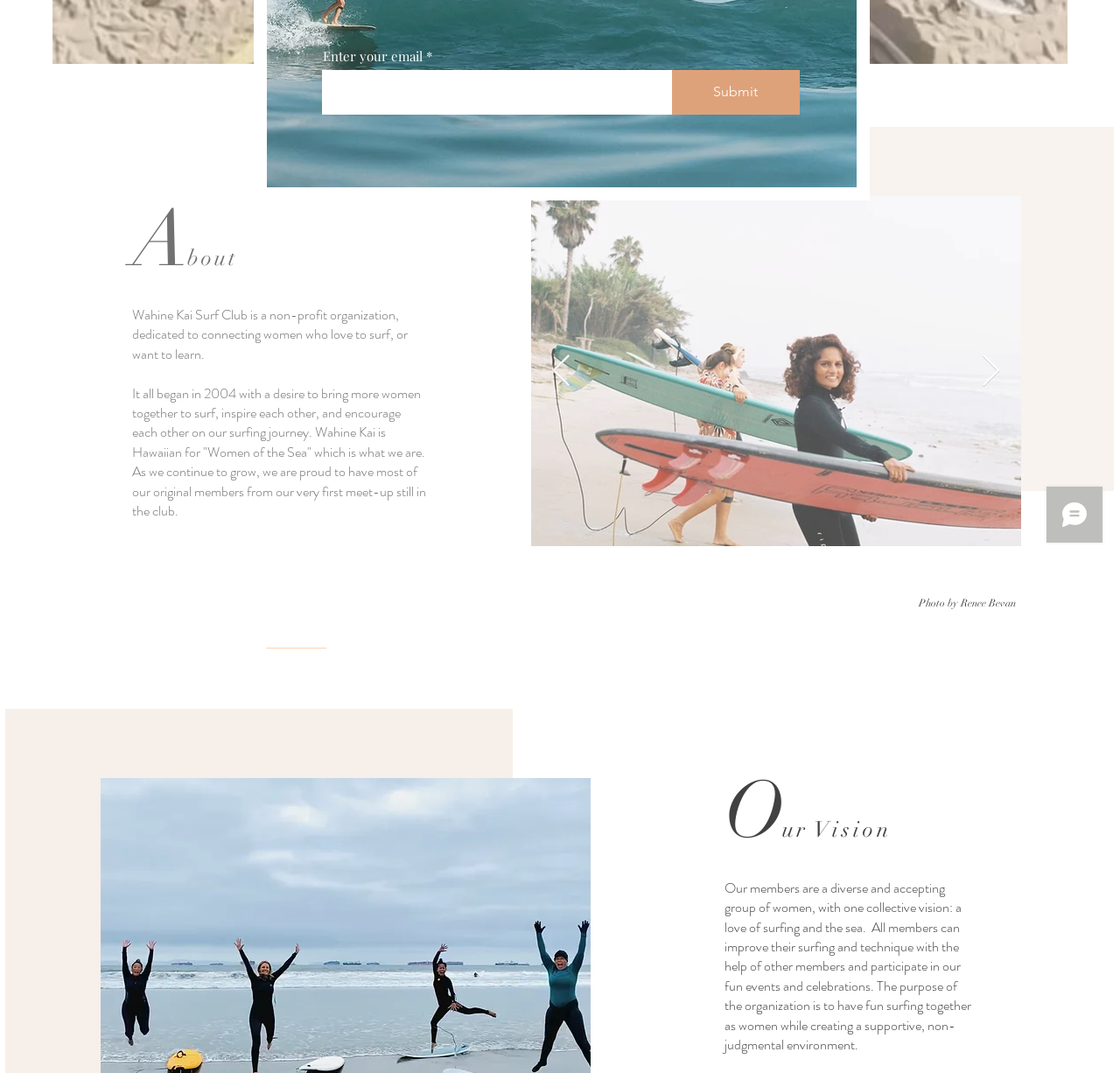Predict the bounding box of the UI element that fits this description: "parent_node: fae.jpg aria-label="Next Item"".

[0.876, 0.33, 0.894, 0.362]